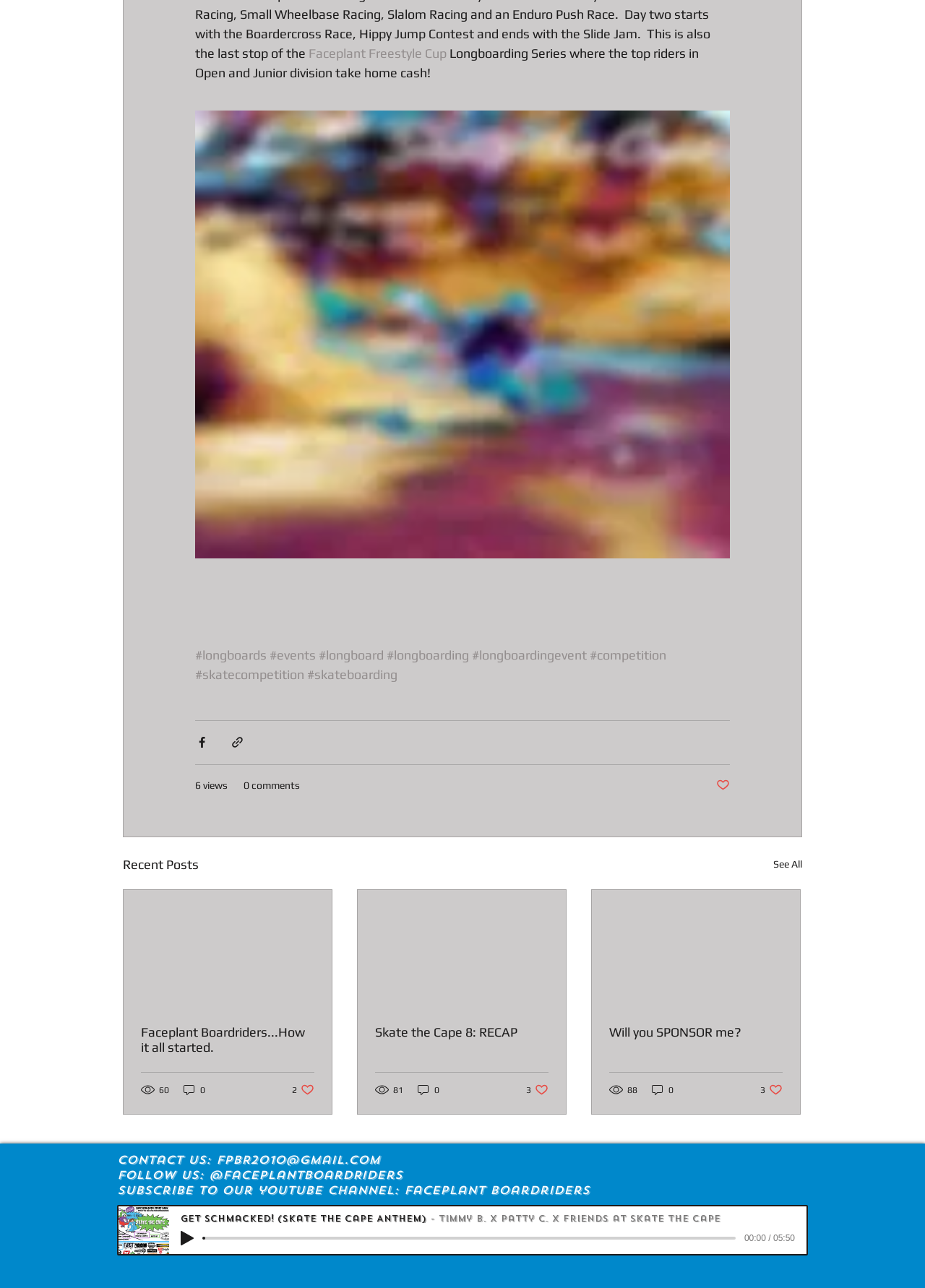Given the element description, predict the bounding box coordinates in the format (top-left x, top-left y, bottom-right x, bottom-right y). Make sure all values are between 0 and 1. Here is the element description: 81

[0.405, 0.841, 0.438, 0.852]